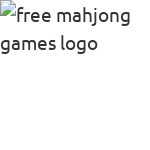Utilize the details in the image to give a detailed response to the question: What is the purpose of the website?

The logo and caption collectively convey that the website is dedicated to providing users with a wide variety of free Mahjong games, creating a welcoming online environment for all Mahjong enthusiasts.